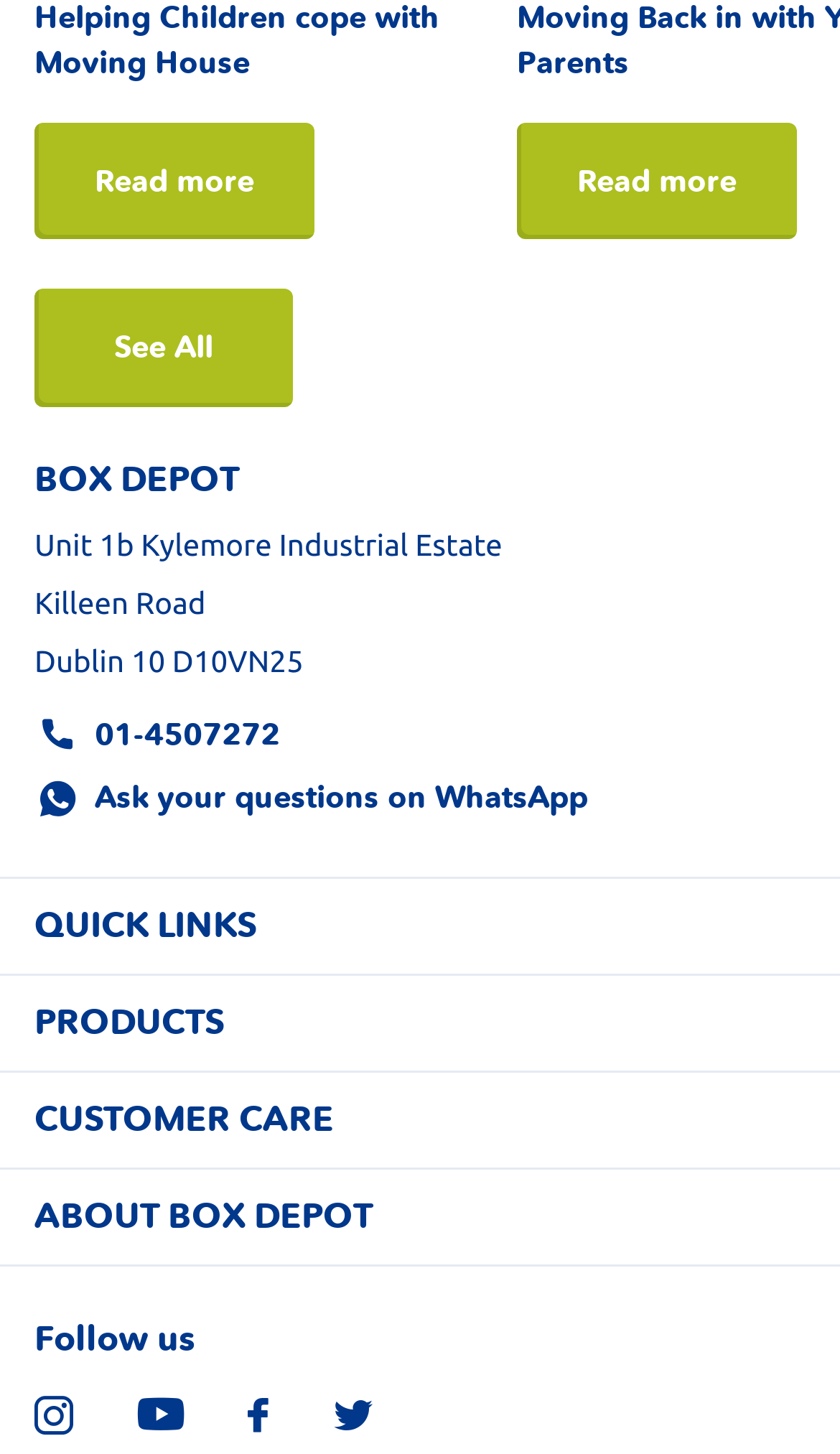Determine the bounding box coordinates of the UI element described by: "ABOUT BOX DEPOT".

[0.041, 0.823, 0.444, 0.851]